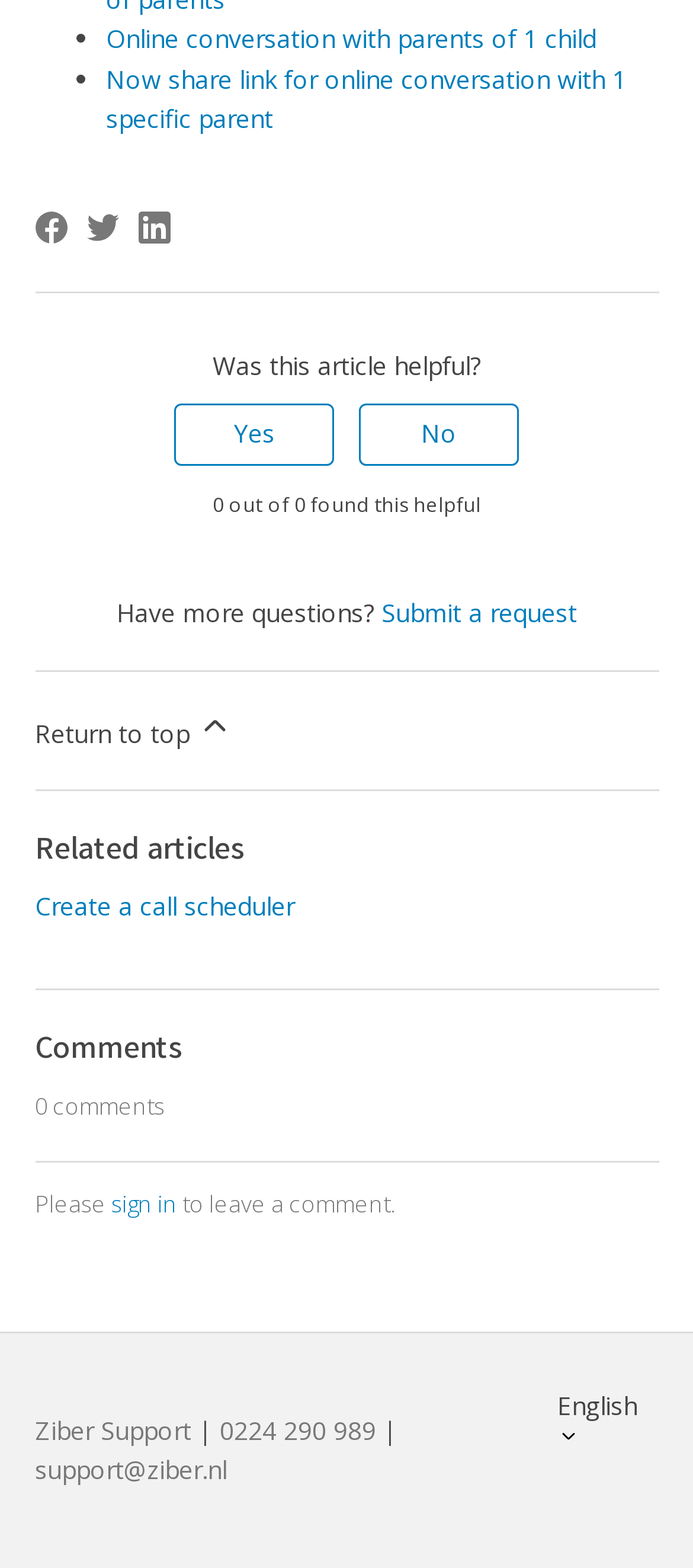Specify the bounding box coordinates of the region I need to click to perform the following instruction: "Submit a request". The coordinates must be four float numbers in the range of 0 to 1, i.e., [left, top, right, bottom].

[0.55, 0.38, 0.832, 0.401]